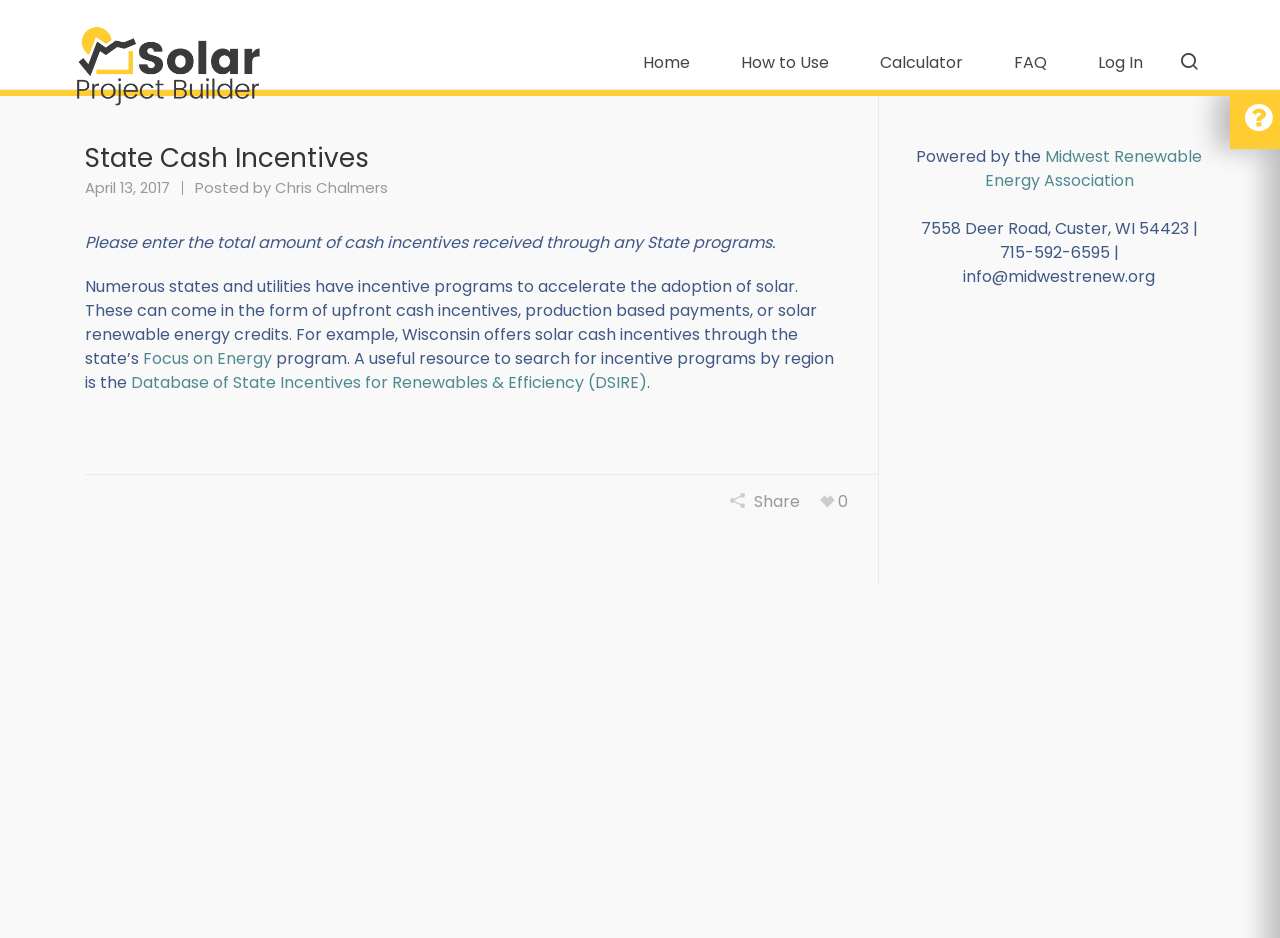What is the name of the program mentioned in the article?
Based on the screenshot, give a detailed explanation to answer the question.

I found the name of the program mentioned in the article by looking at the link element in the article section, which contains the static text 'Focus on Energy'.